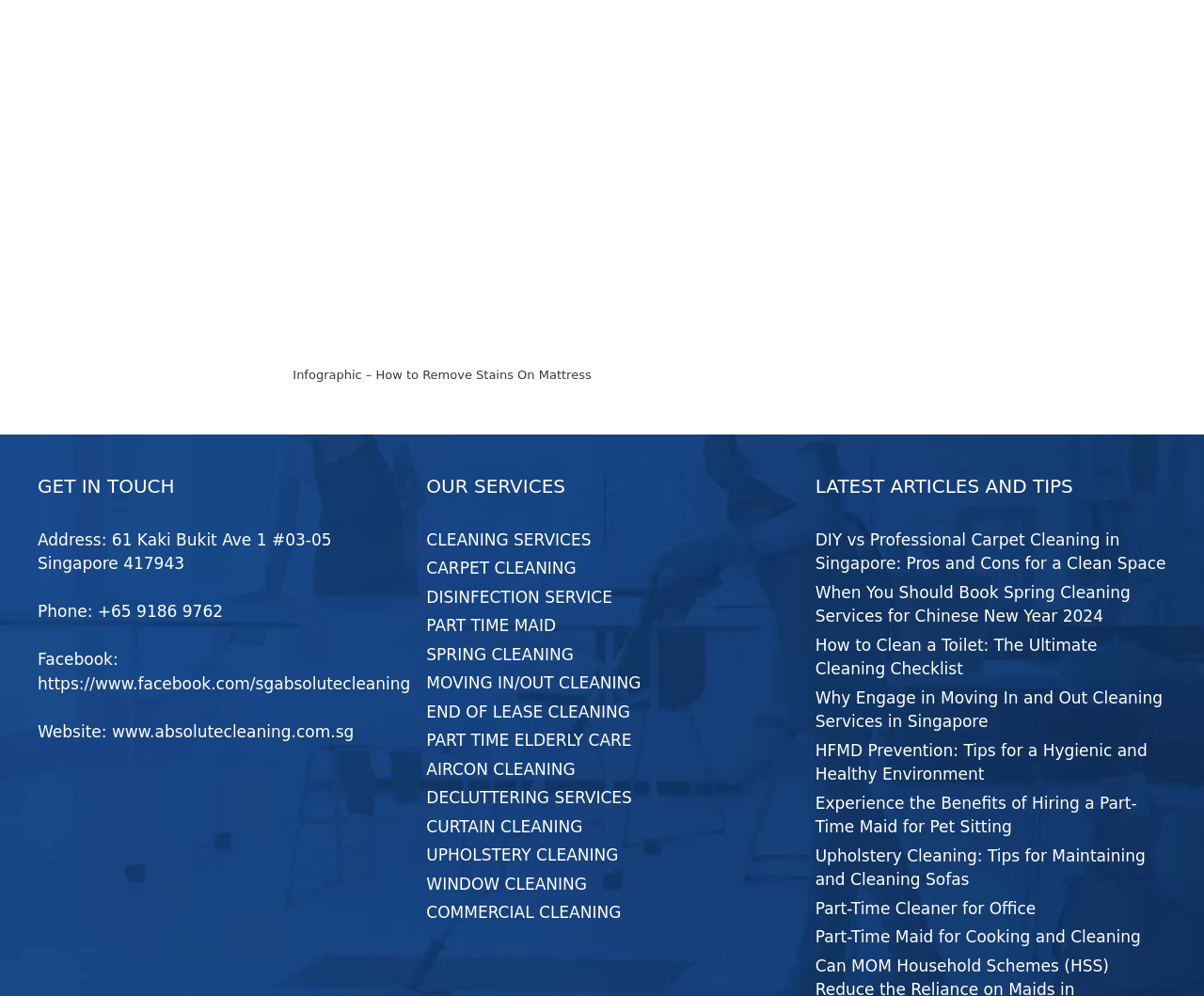What is the address of the company?
Please answer the question with as much detail as possible using the screenshot.

I found the address by looking at the static text element with the description 'Address: 61 Kaki Bukit Ave 1 #03-05 Singapore 417943' which is located at the coordinates [0.031, 0.532, 0.275, 0.575].